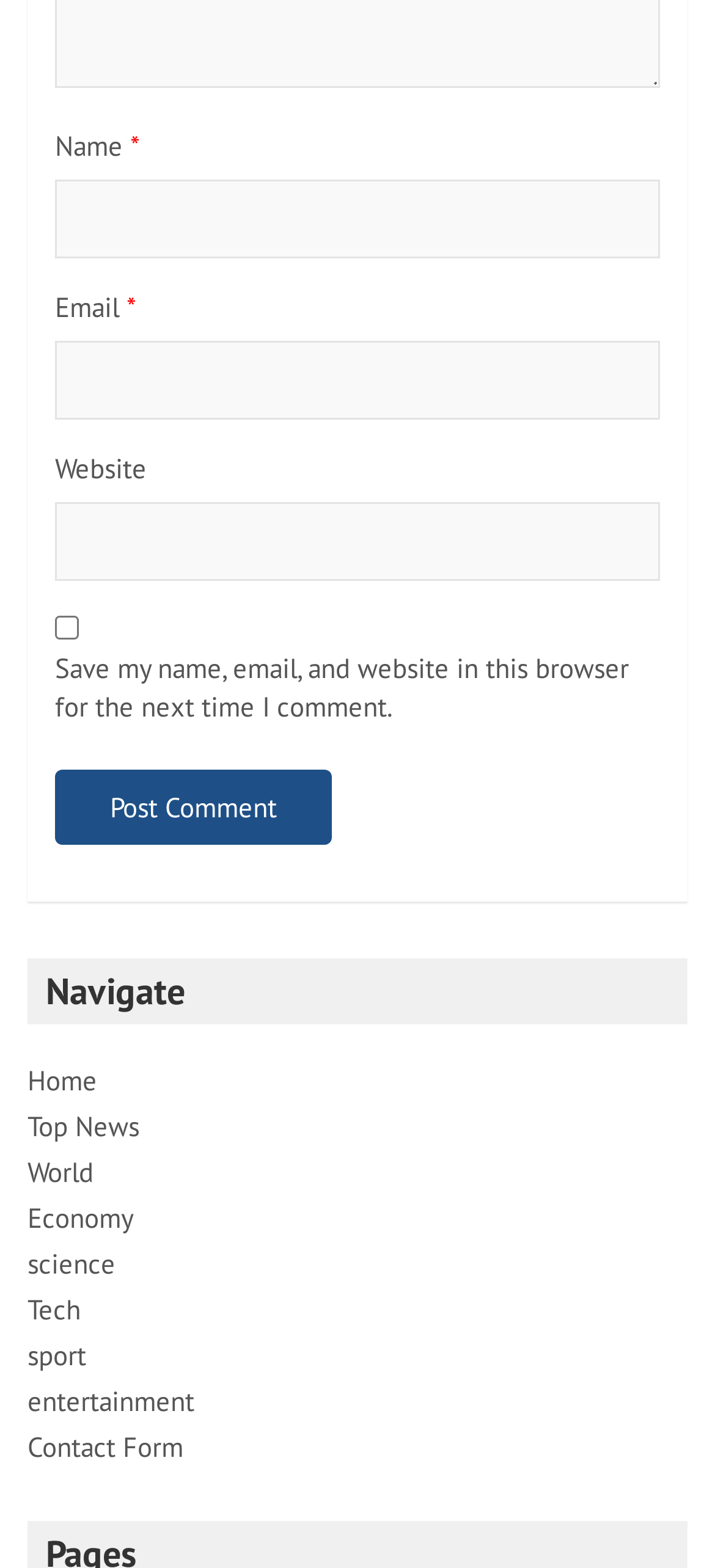Determine the bounding box coordinates of the element's region needed to click to follow the instruction: "Visit the home page". Provide these coordinates as four float numbers between 0 and 1, formatted as [left, top, right, bottom].

[0.038, 0.678, 0.136, 0.7]